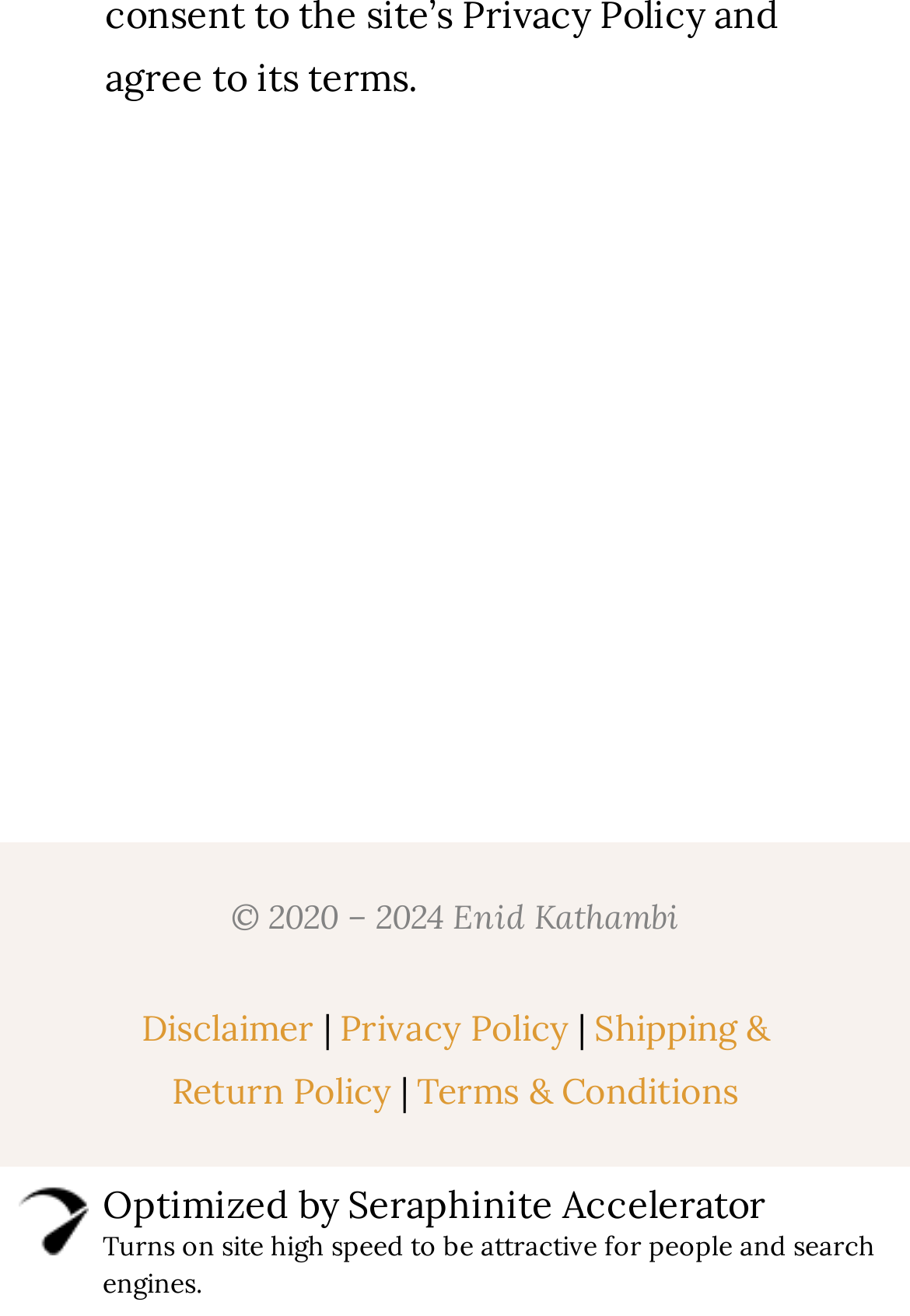Who is the owner of the webpage?
Analyze the image and deliver a detailed answer to the question.

I found the owner's name at the bottom of the webpage, which states '© 2020 – 2024 Enid Kathambi'. This indicates that Enid Kathambi is the owner of the webpage.